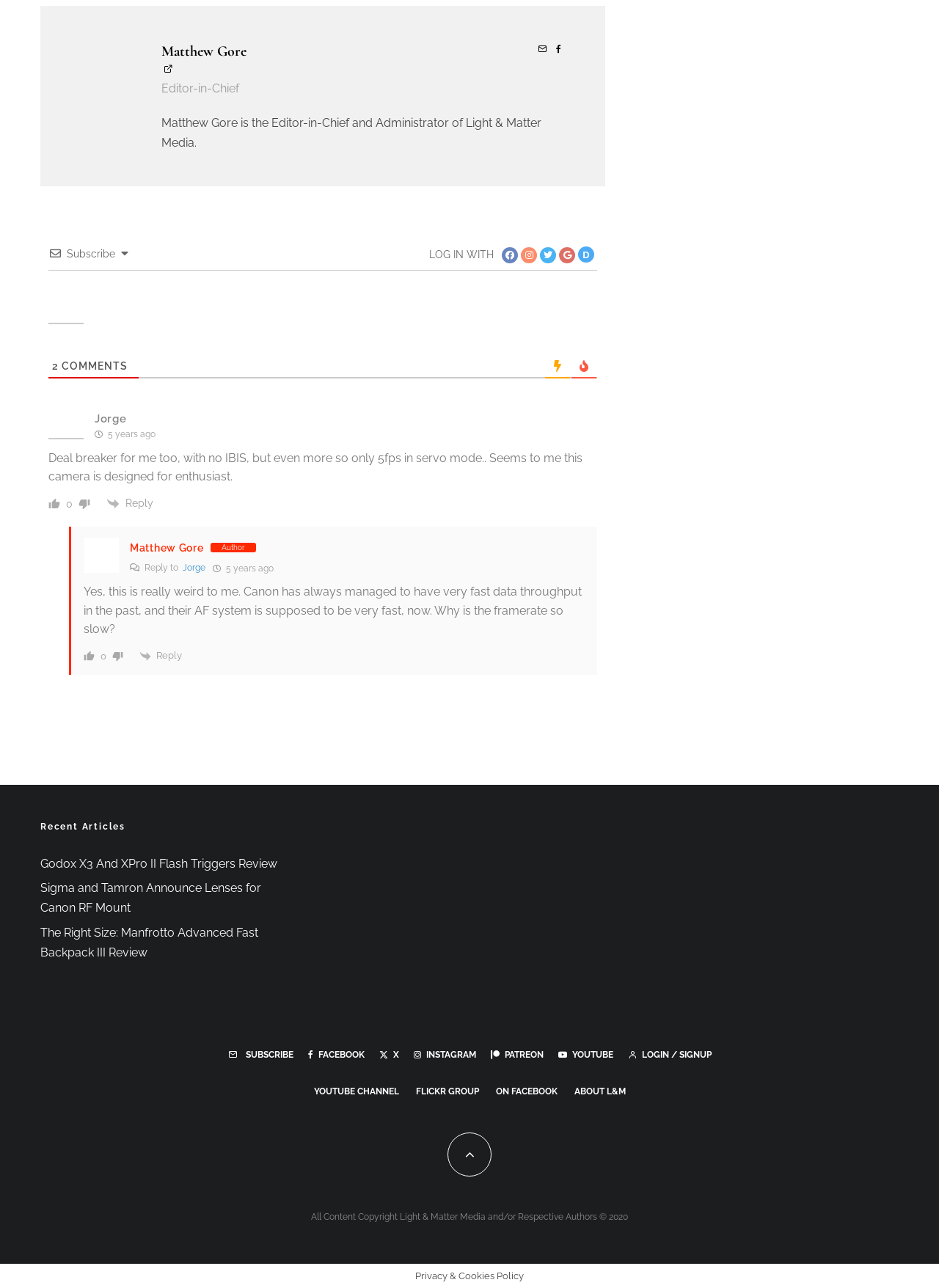Pinpoint the bounding box coordinates of the clickable element to carry out the following instruction: "Log in with Facebook."

[0.32, 0.816, 0.396, 0.822]